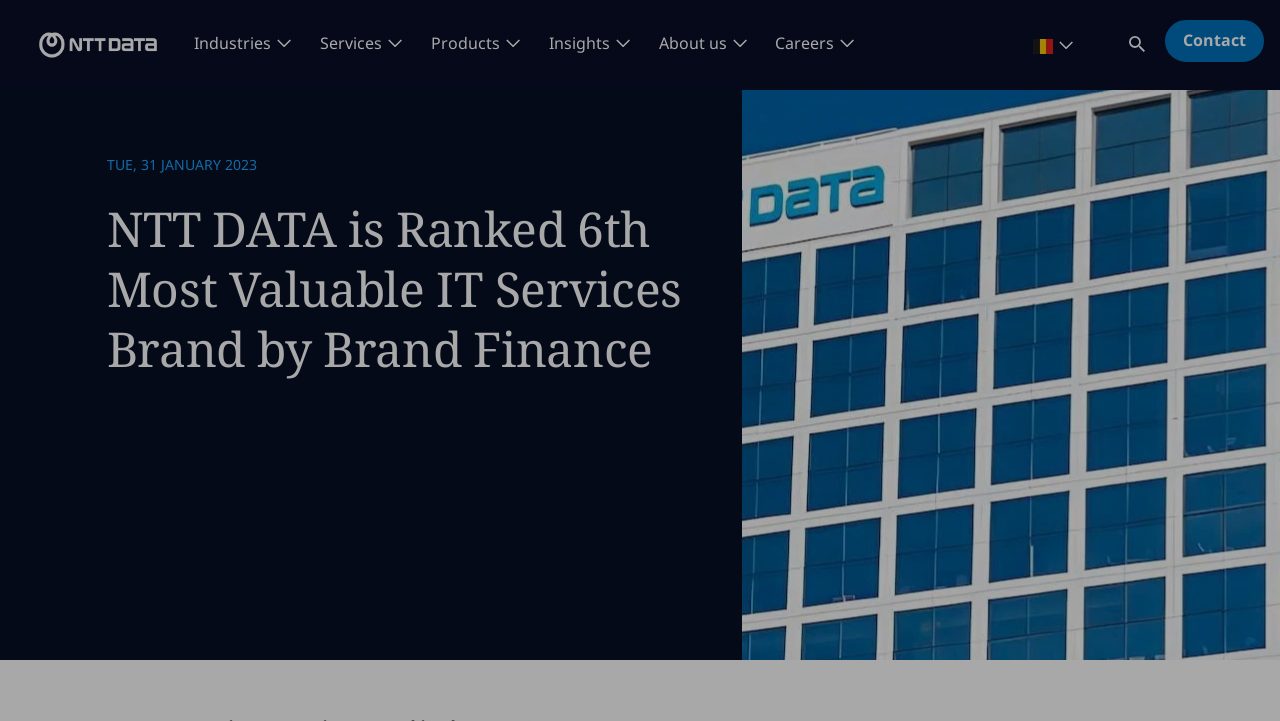Answer in one word or a short phrase: 
How many buttons are in the top navigation bar?

6